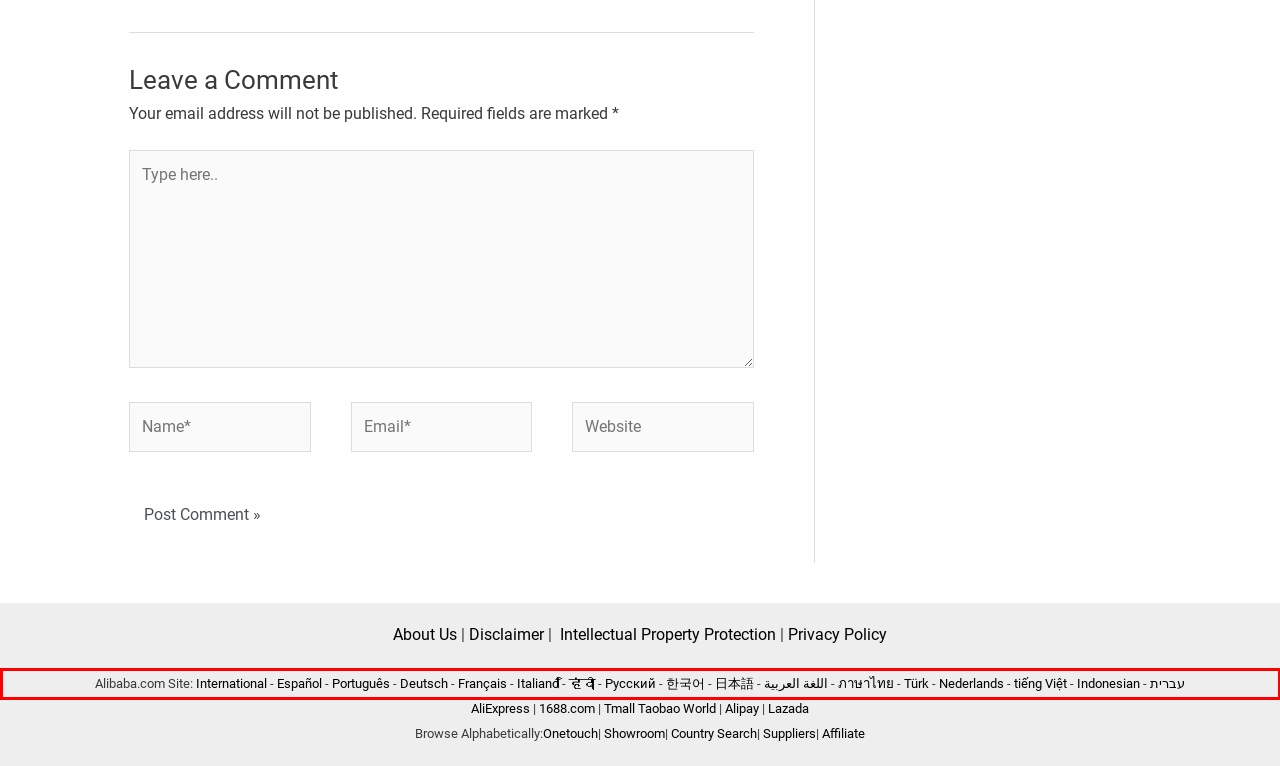Identify the text within the red bounding box on the webpage screenshot and generate the extracted text content.

Alibaba.com Site: International - Español - Português - Deutsch - Français - Italiano - हिंदी - Pусский - 한국어 - 日本語 - اللغة العربية - ภาษาไทย - Türk - Nederlands - tiếng Việt - Indonesian - עברית